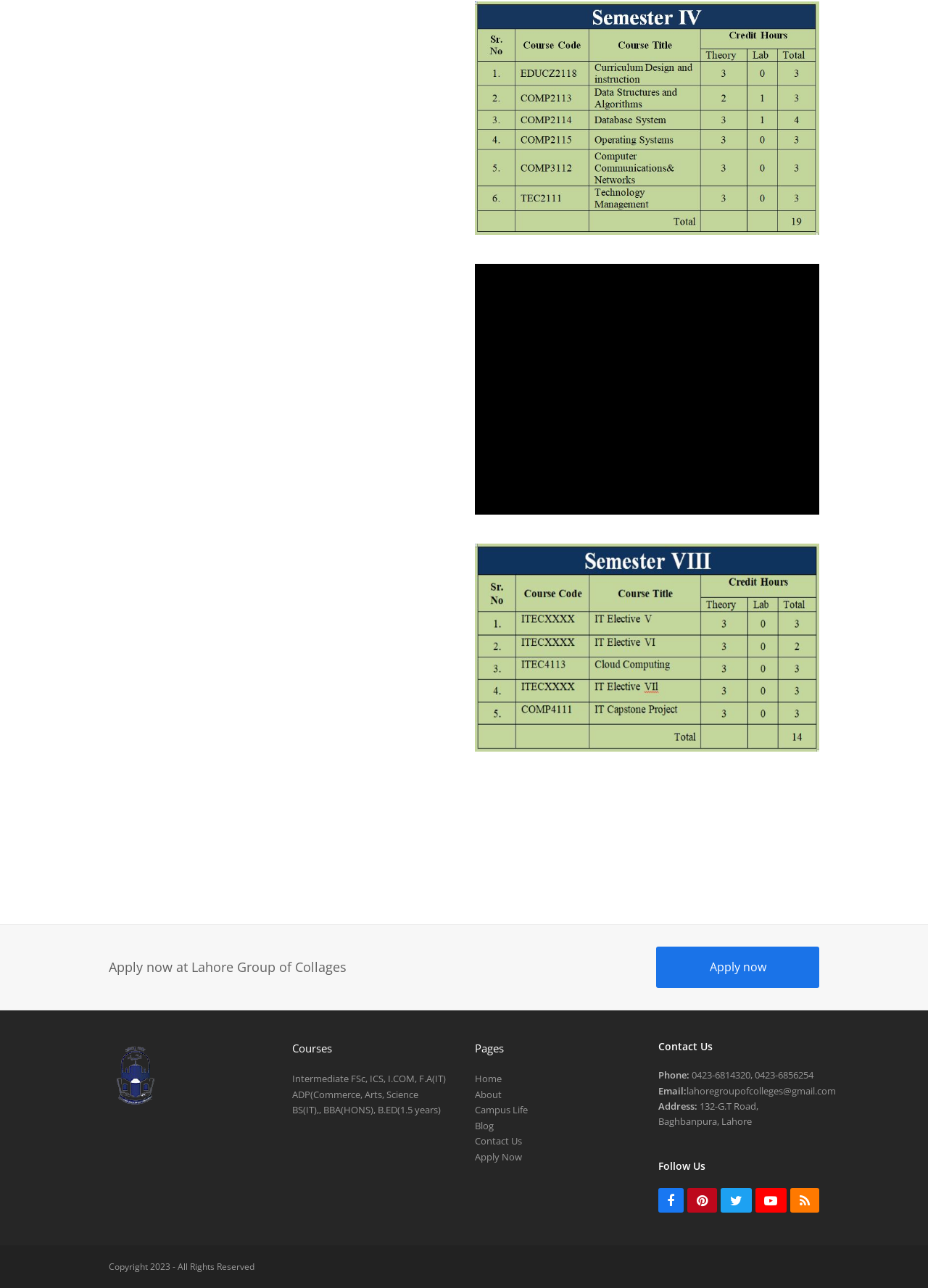Respond with a single word or phrase to the following question: What is the fee policy for final term examination?

Charged separately